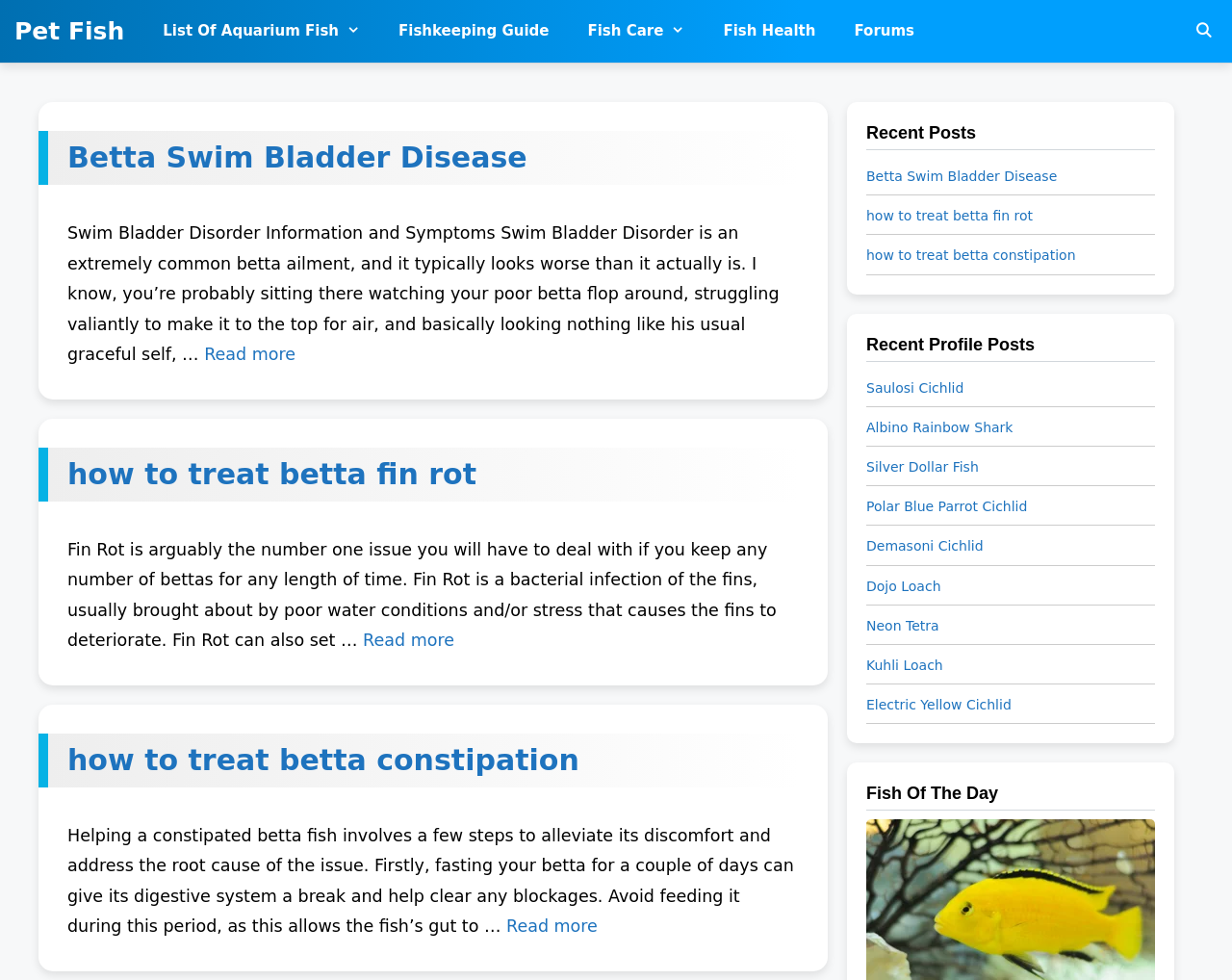Show the bounding box coordinates for the element that needs to be clicked to execute the following instruction: "Open the search bar". Provide the coordinates in the form of four float numbers between 0 and 1, i.e., [left, top, right, bottom].

[0.954, 0.0, 1.0, 0.064]